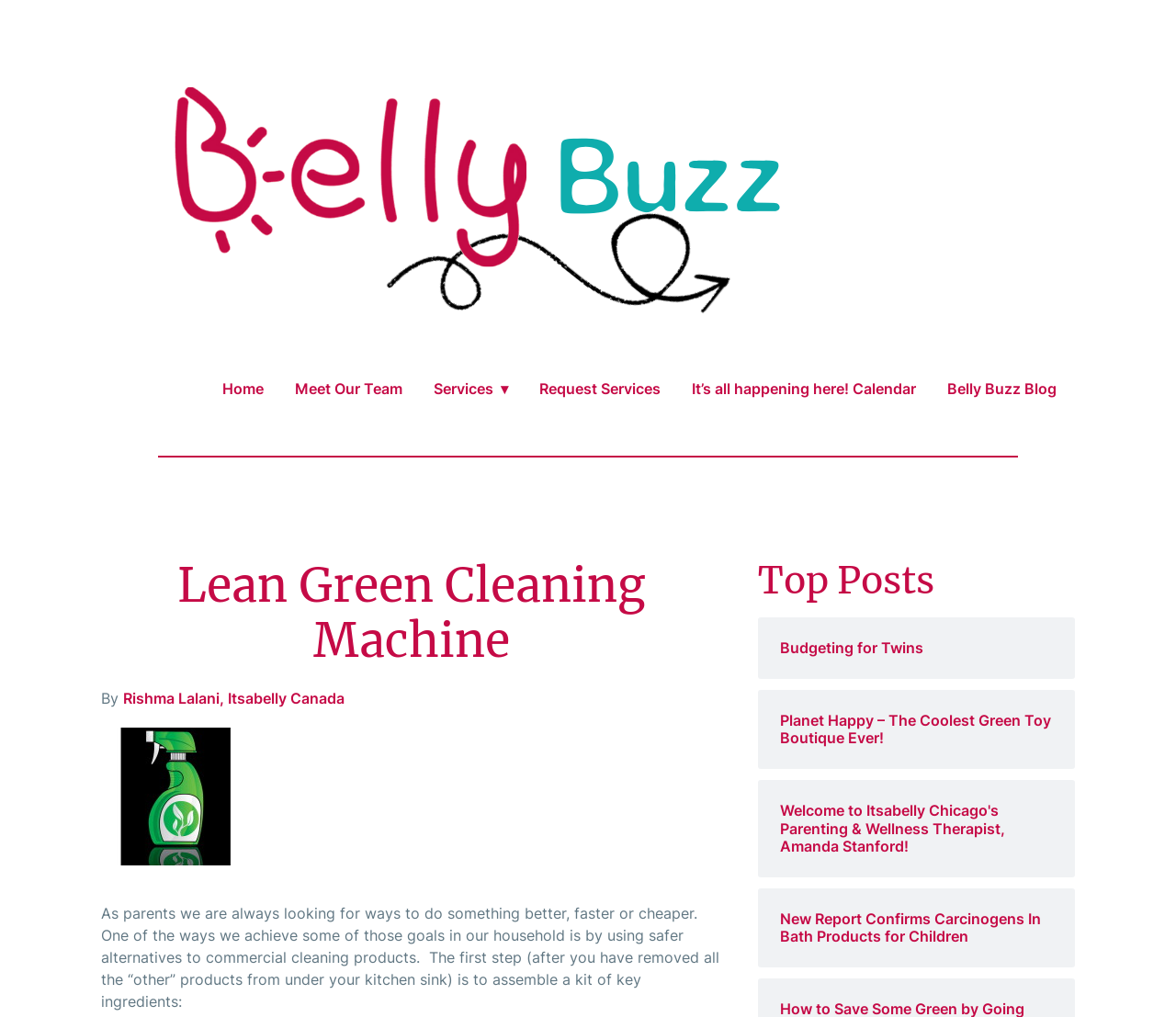With reference to the screenshot, provide a detailed response to the question below:
What is the first step in achieving green cleaning goals?

I determined the first step by reading the text 'The first step (after you have removed all the “other” products from under your kitchen sink) is to assemble a kit of key ingredients:' which suggests that assembling a kit of key ingredients is the first step in achieving green cleaning goals.